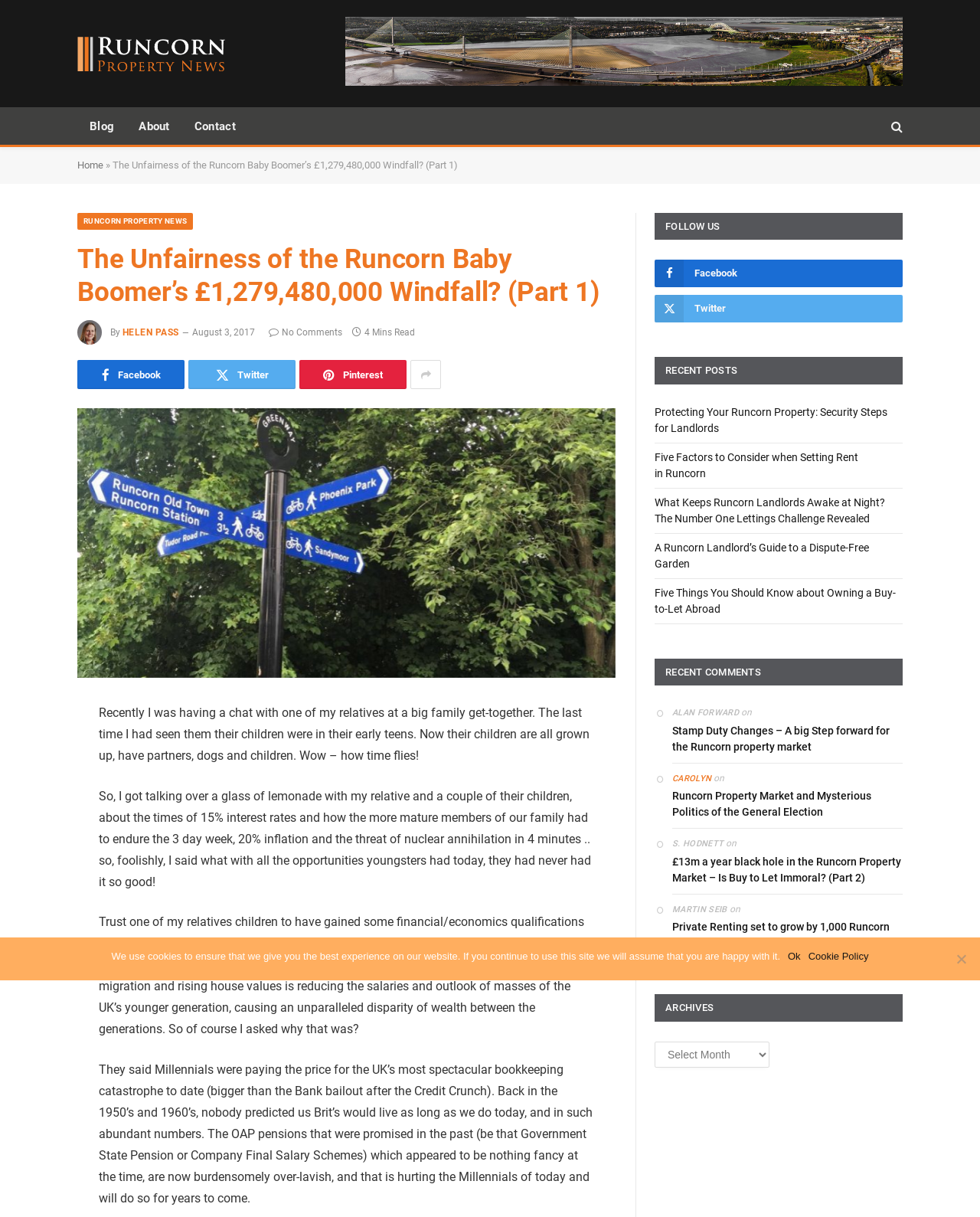Highlight the bounding box coordinates of the element you need to click to perform the following instruction: "Click the 'Blog' link."

[0.079, 0.089, 0.129, 0.119]